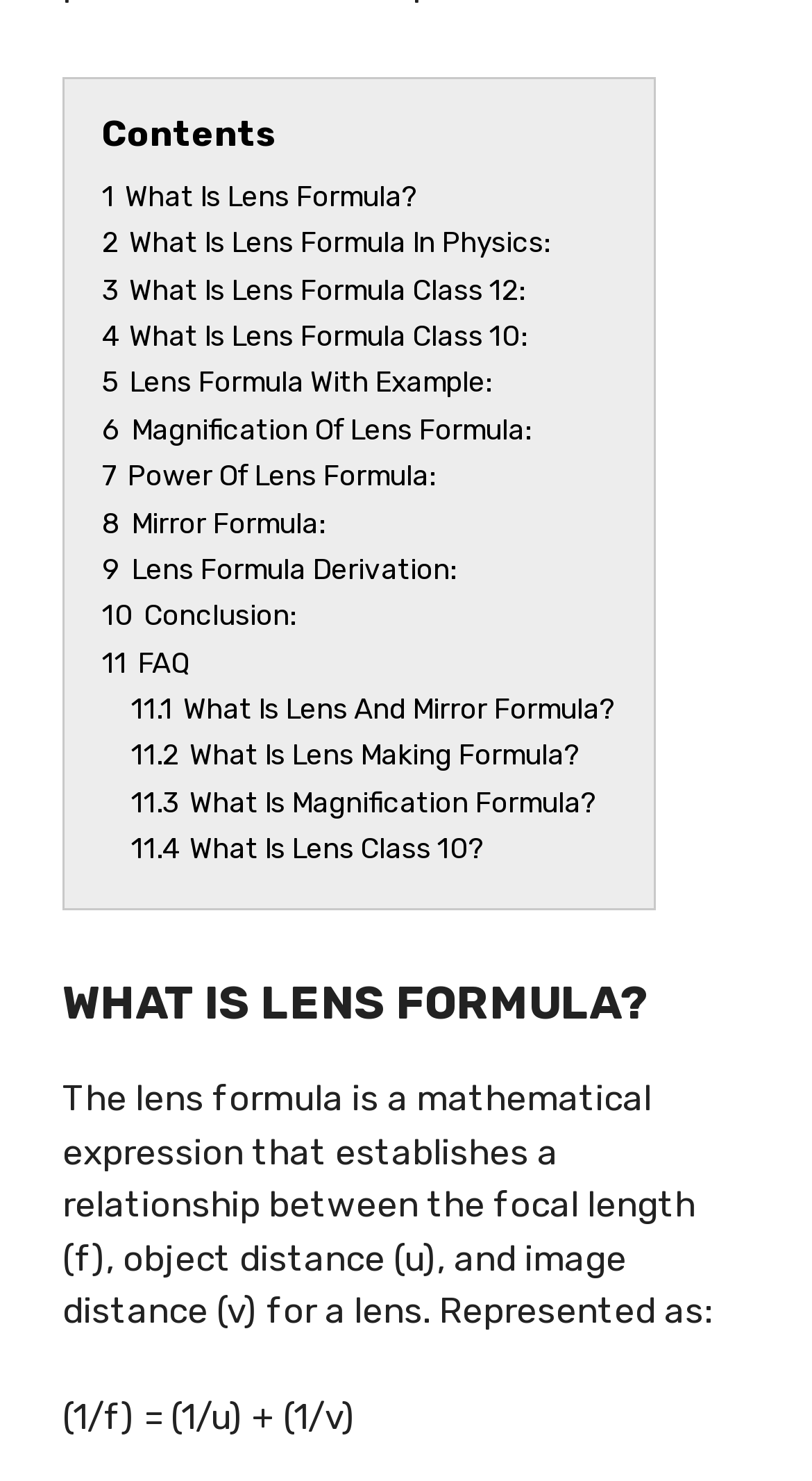What is the formula for lens formula?
Using the information presented in the image, please offer a detailed response to the question.

I found the formula for lens formula by looking at the StaticText element that says 'Represented as:' and then the formula '(1/f) = (1/u) + (1/v)' is written below it.